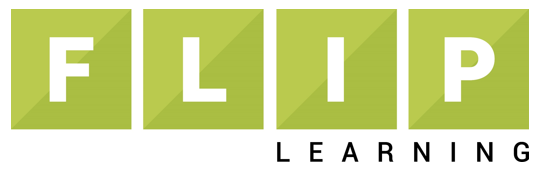Describe thoroughly the contents of the image.

The image features the logo of the "Flipped Learning Network," which prominently showcases the word "FLIP" in a bold, stylized font across four green boxes. Each letter is uniquely presented, emphasizing the innovative approach of flipped learning, where traditional teaching methods are reversed. Below the boxes, "LEARNING" is spelled out in a sleek, modern font, highlighting the educational focus of the network. This logo represents the community resource dedicated to enhancing educational practices through the flipped learning methodology.